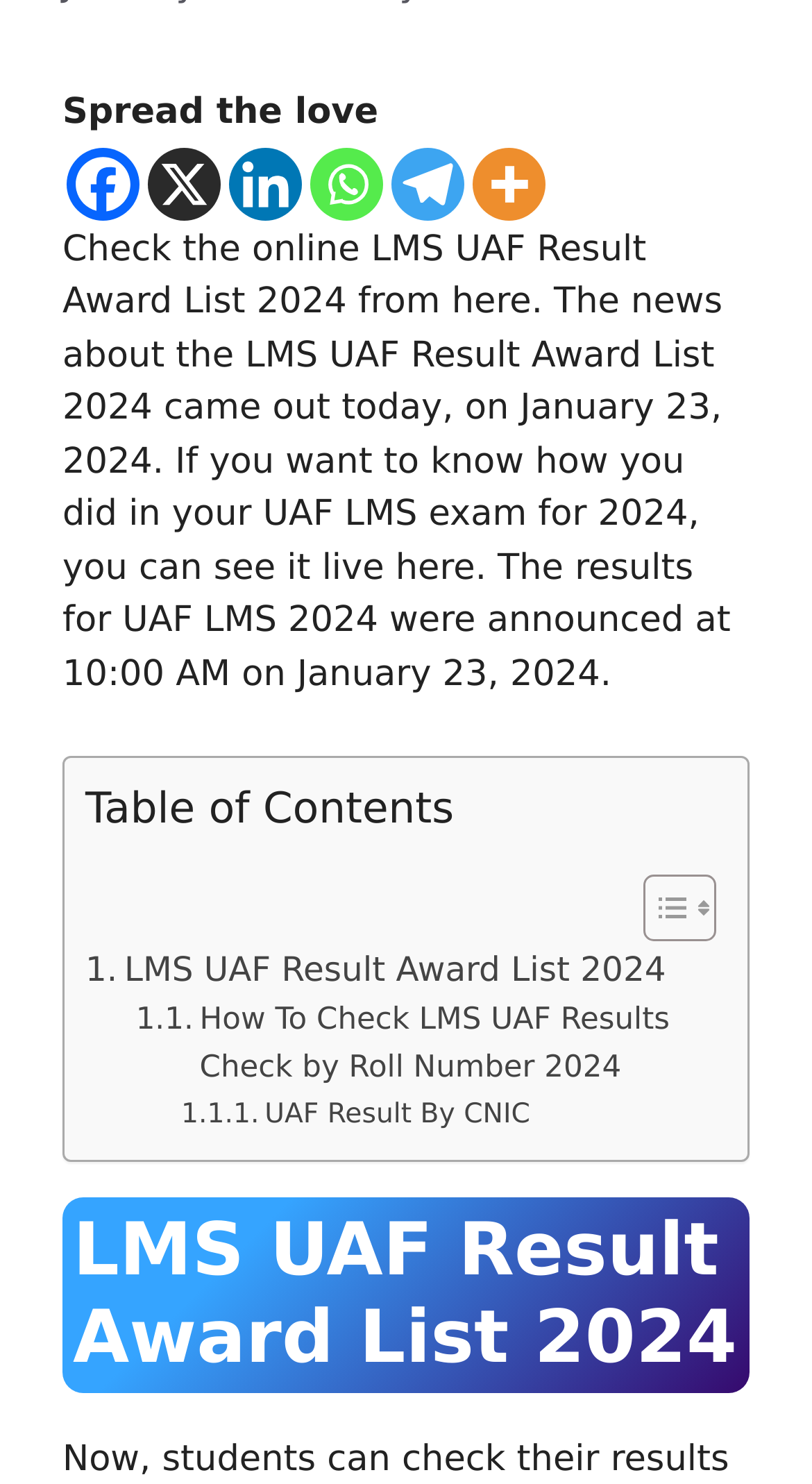From the webpage screenshot, identify the region described by aria-label="Telegram" title="Telegram". Provide the bounding box coordinates as (top-left x, top-left y, bottom-right x, bottom-right y), with each value being a floating point number between 0 and 1.

[0.482, 0.099, 0.572, 0.148]